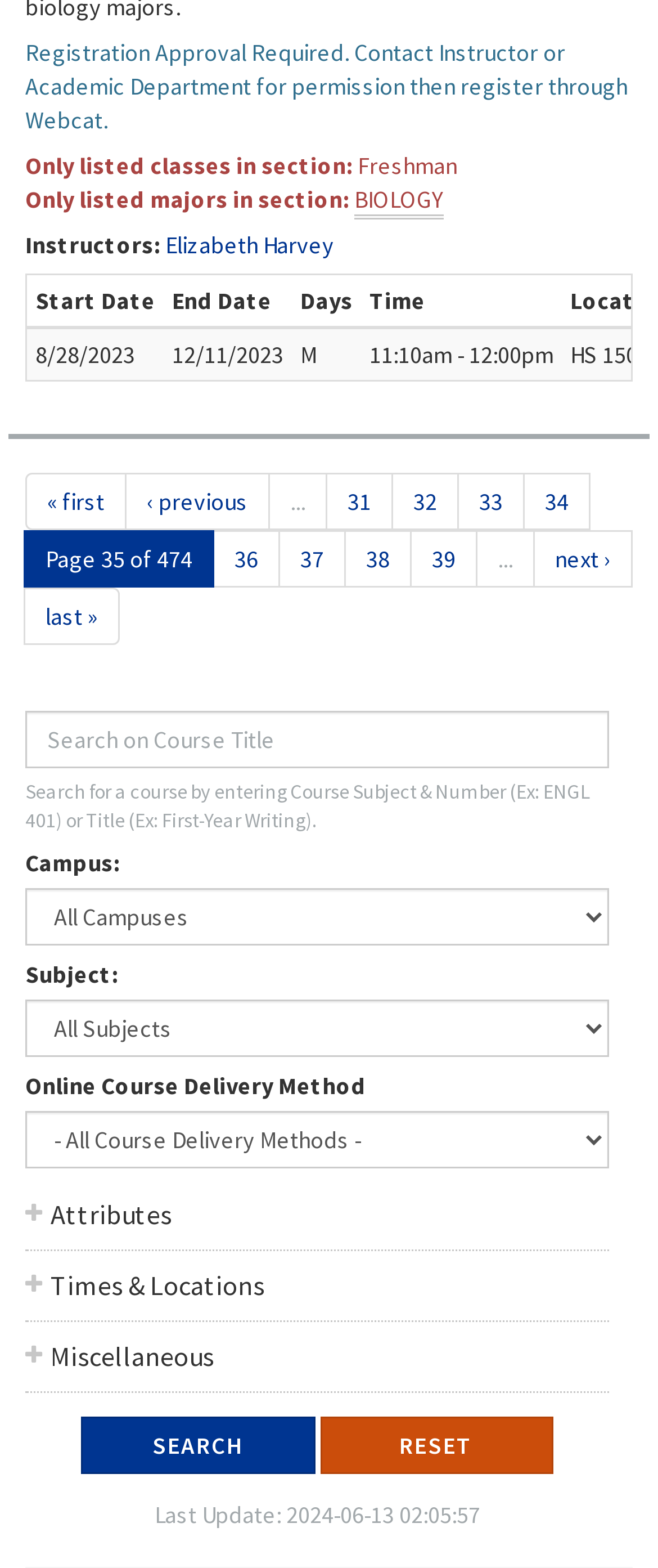What is the registration status of the course?
Use the screenshot to answer the question with a single word or phrase.

Approval Required